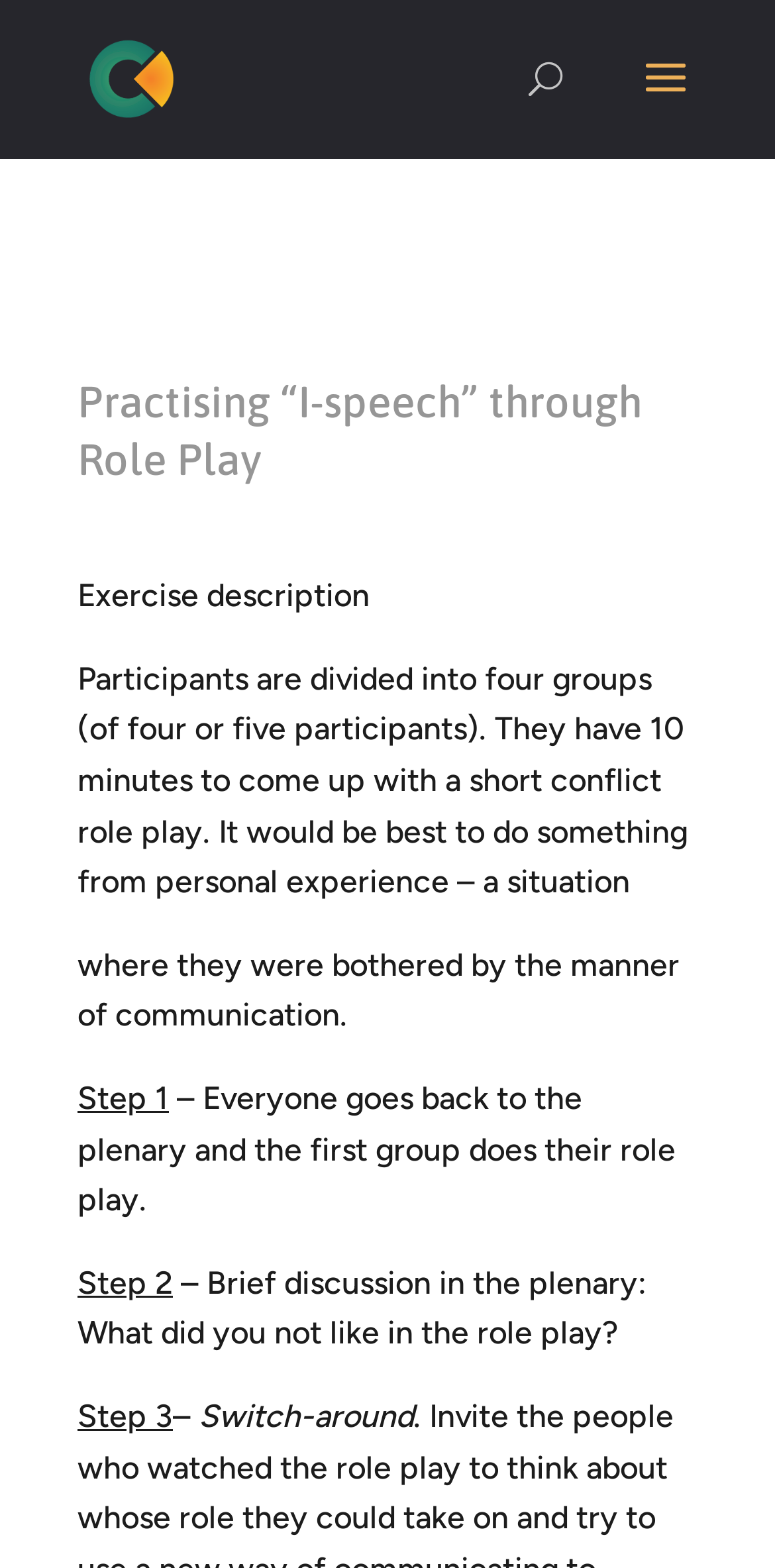Provide a one-word or one-phrase answer to the question:
How many steps are in the exercise?

3